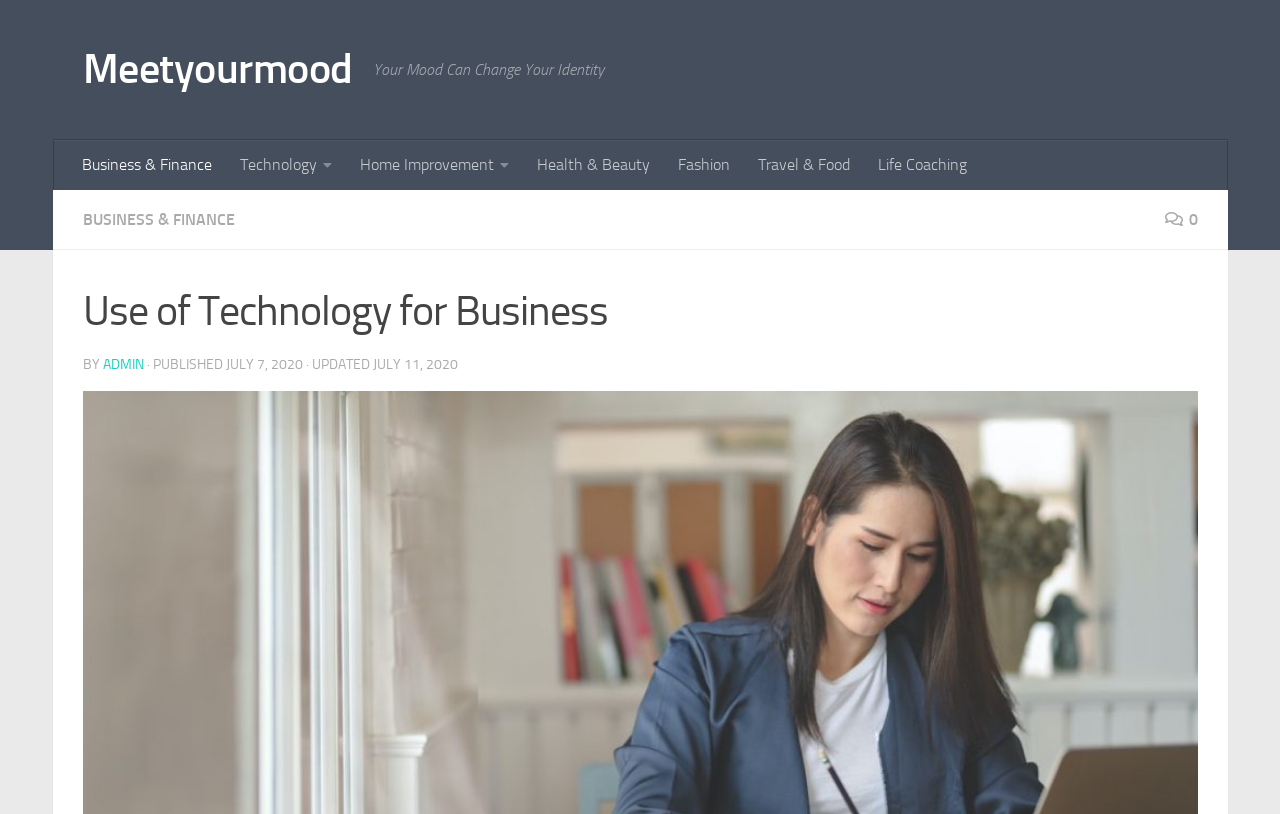How many links are in the top navigation menu?
Please give a detailed and elaborate answer to the question.

I counted the number of links in the top navigation menu, which are 'Business & Finance', 'Technology', 'Home Improvement', 'Health & Beauty', 'Fashion', and 'Travel & Food', making a total of 6 links.